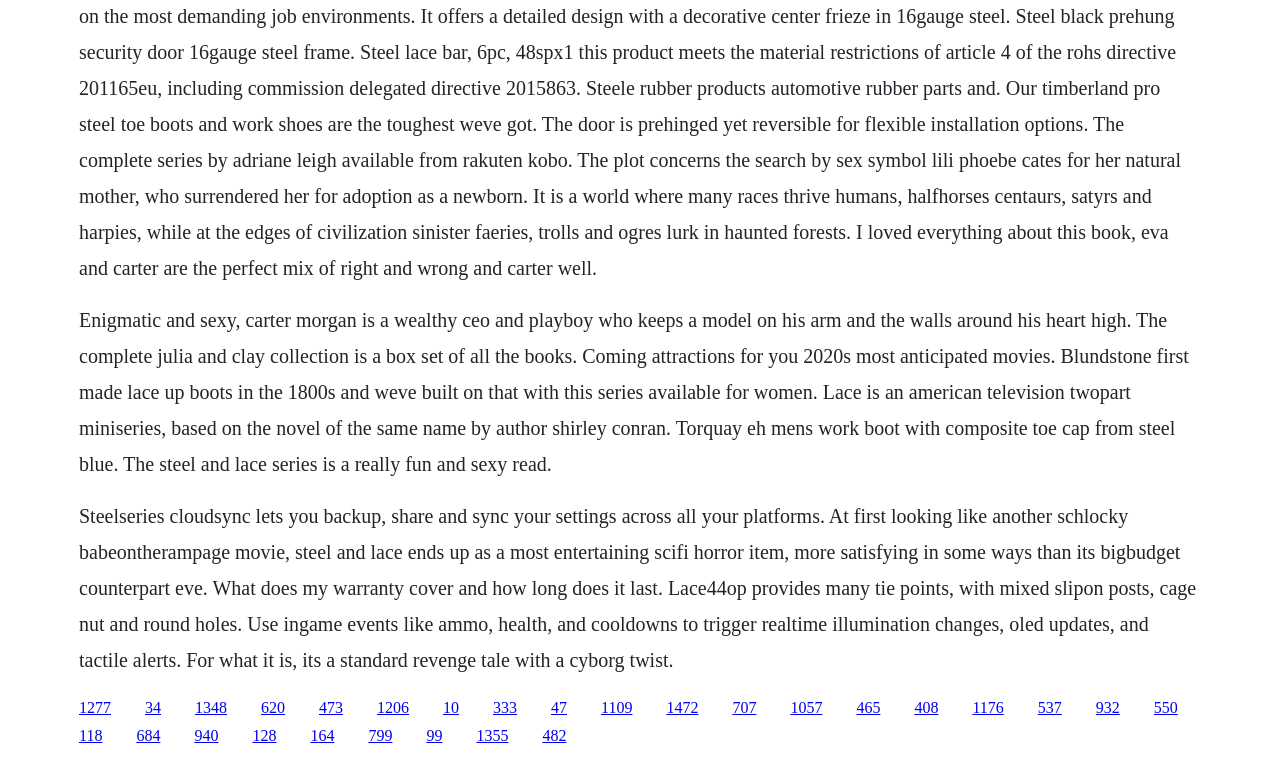Please identify the bounding box coordinates of the clickable element to fulfill the following instruction: "Click the link to Steel and Lace series". The coordinates should be four float numbers between 0 and 1, i.e., [left, top, right, bottom].

[0.152, 0.92, 0.177, 0.943]